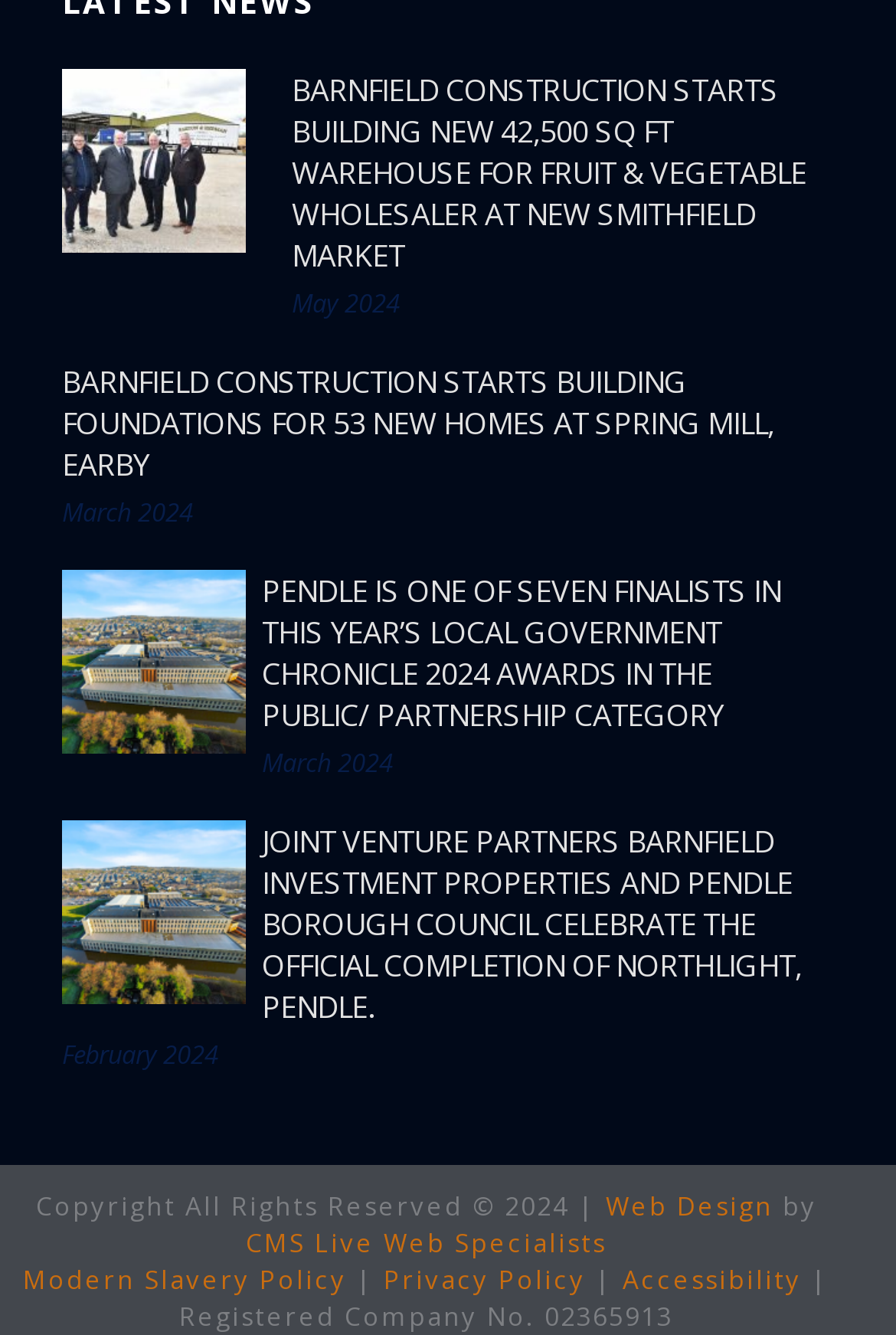Determine the bounding box coordinates for the UI element matching this description: "Modern Slavery Policy".

[0.026, 0.945, 0.387, 0.971]